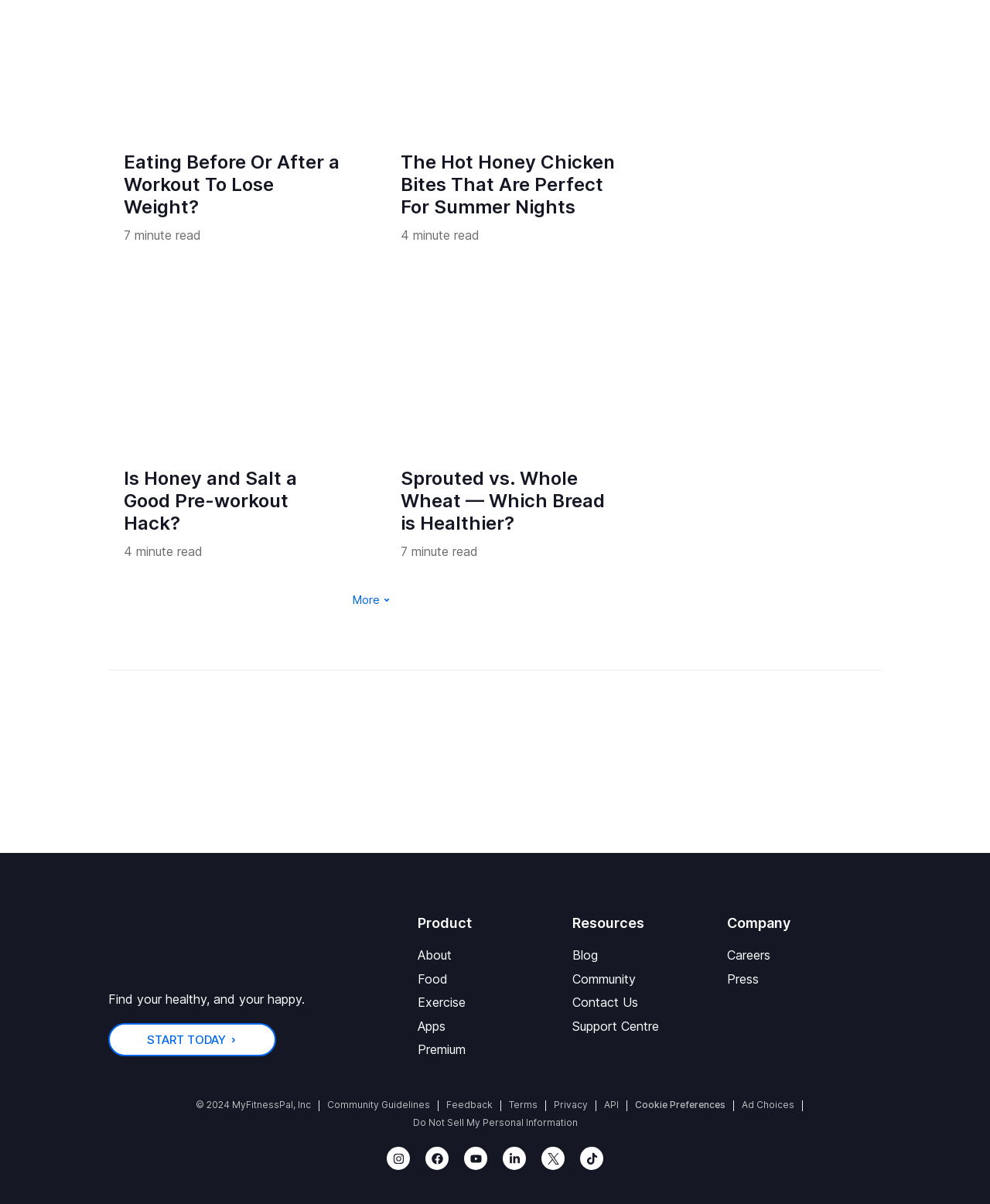Based on the description "Know more", find the bounding box of the specified UI element.

None